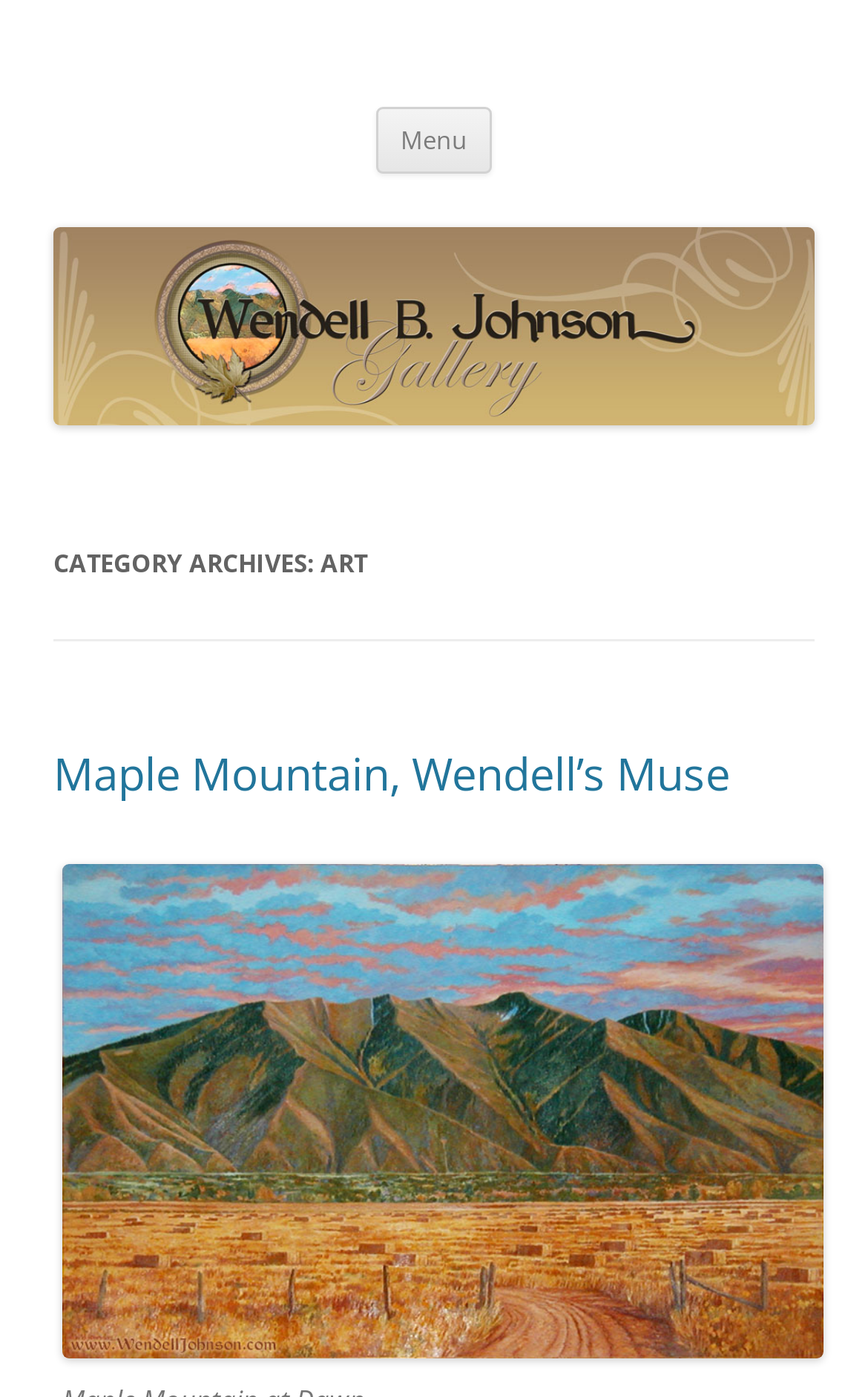What is the name of the artist?
Based on the image, give a one-word or short phrase answer.

Wendell Johnson